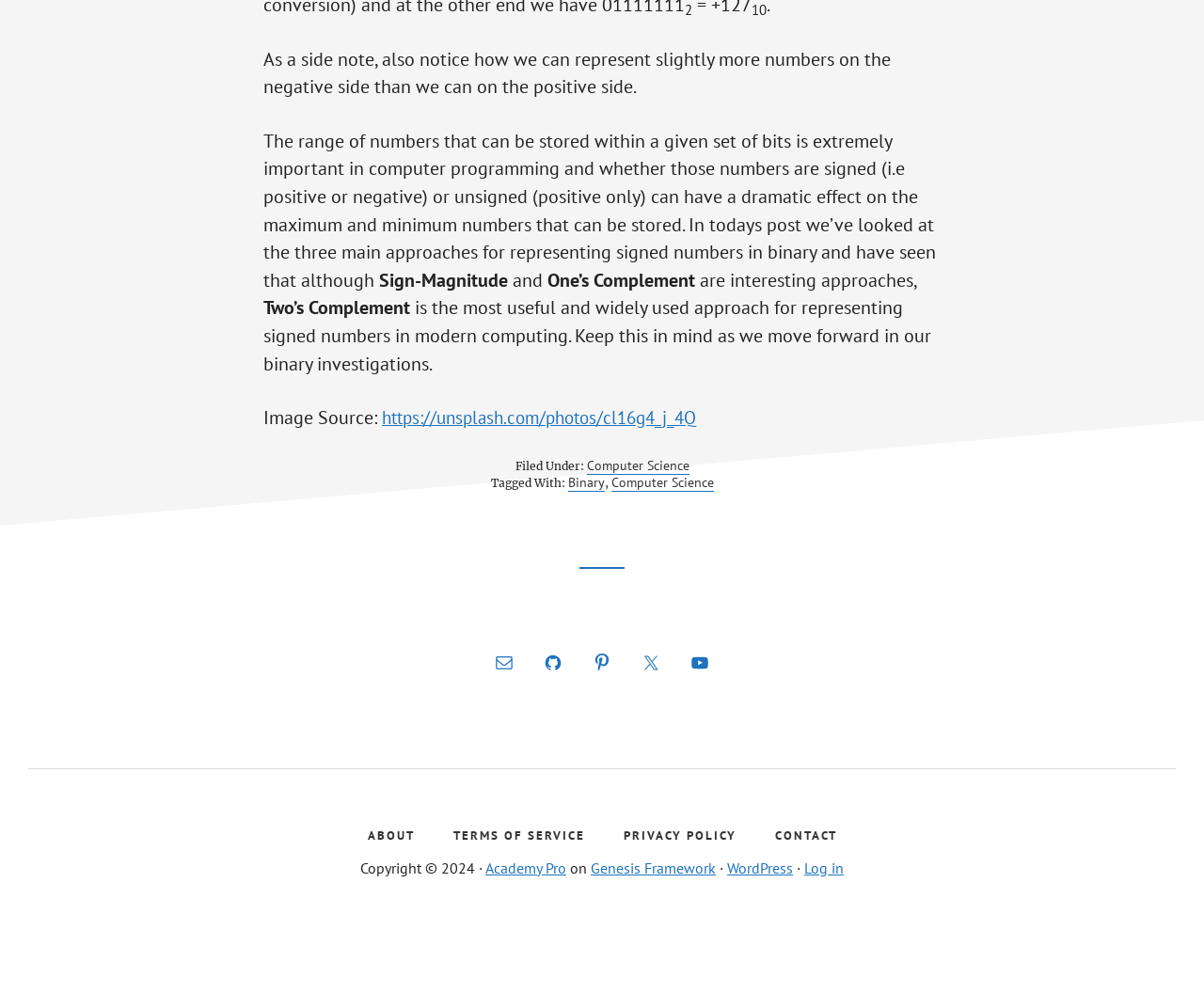Locate the bounding box coordinates of the element's region that should be clicked to carry out the following instruction: "Click the GitHub link". The coordinates need to be four float numbers between 0 and 1, i.e., [left, top, right, bottom].

[0.444, 0.71, 0.475, 0.748]